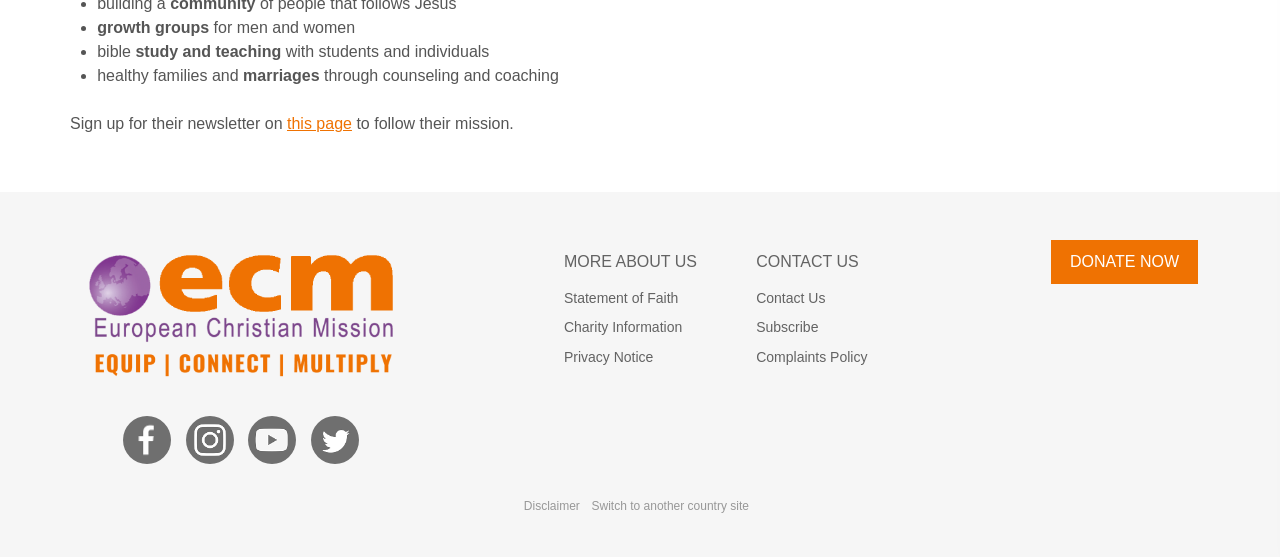Calculate the bounding box coordinates of the UI element given the description: "Switch to another country site".

[0.462, 0.884, 0.585, 0.931]